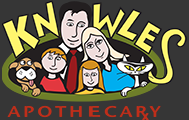Generate an elaborate caption for the image.

The image features the logo of "Knowles Apothecary," characterized by a colorful, cartoonish illustration of a family, including an adult couple and two children, along with a playful dog and a cat. The design incorporates the name "KNOWLES" prominently at the top in bold letters, while the word "APOTHECARY" is displayed in a slightly smaller, vibrant font below. The logo exudes a friendly and inviting atmosphere, ideal for a community-focused pharmacy that offers a variety of health services. Designed to appeal to families, the logo symbolizes care, wellness, and a connection to both pet and human health in Kensington, MD.